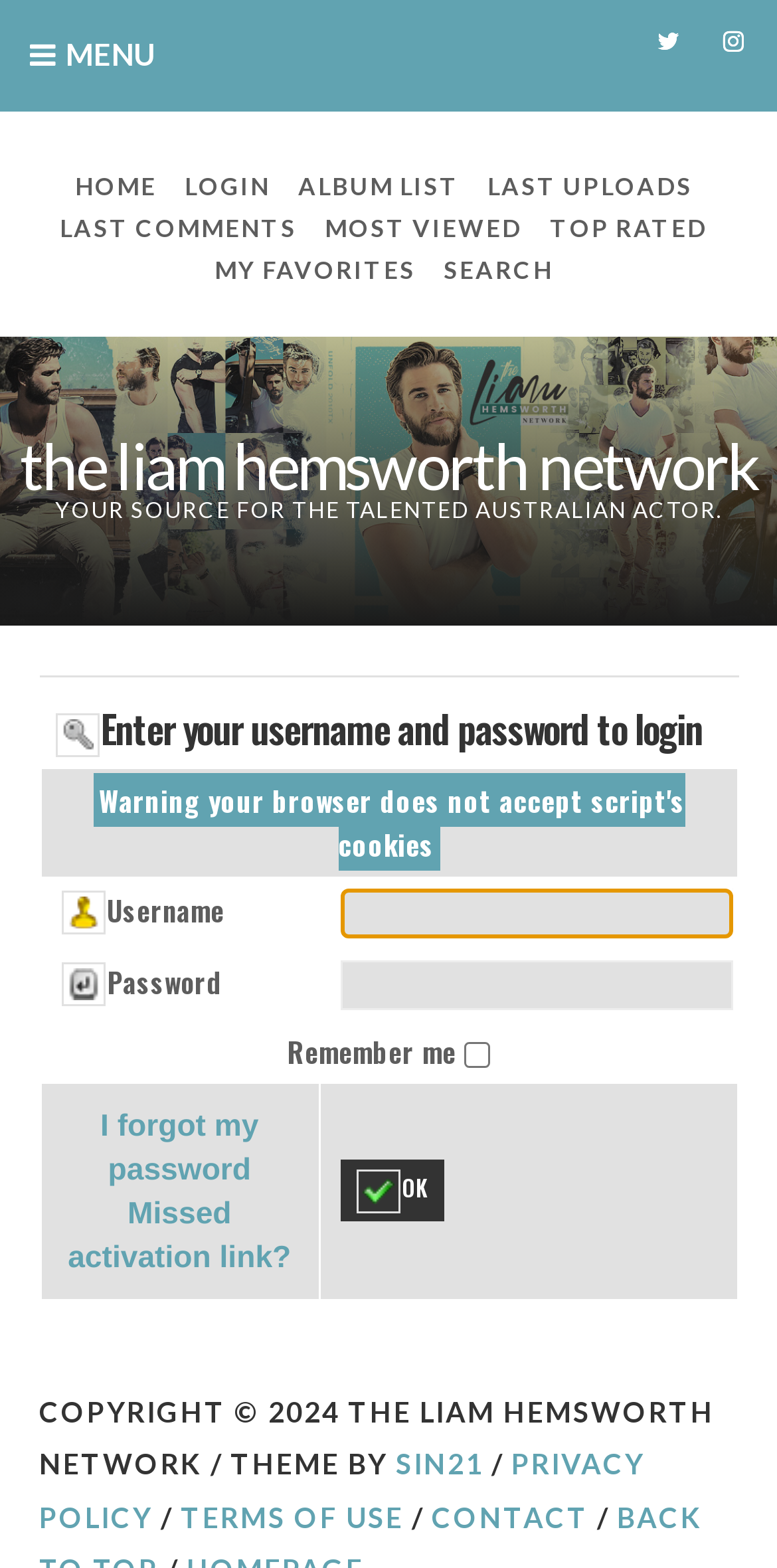Determine the main headline of the webpage and provide its text.

the liam hemsworth network